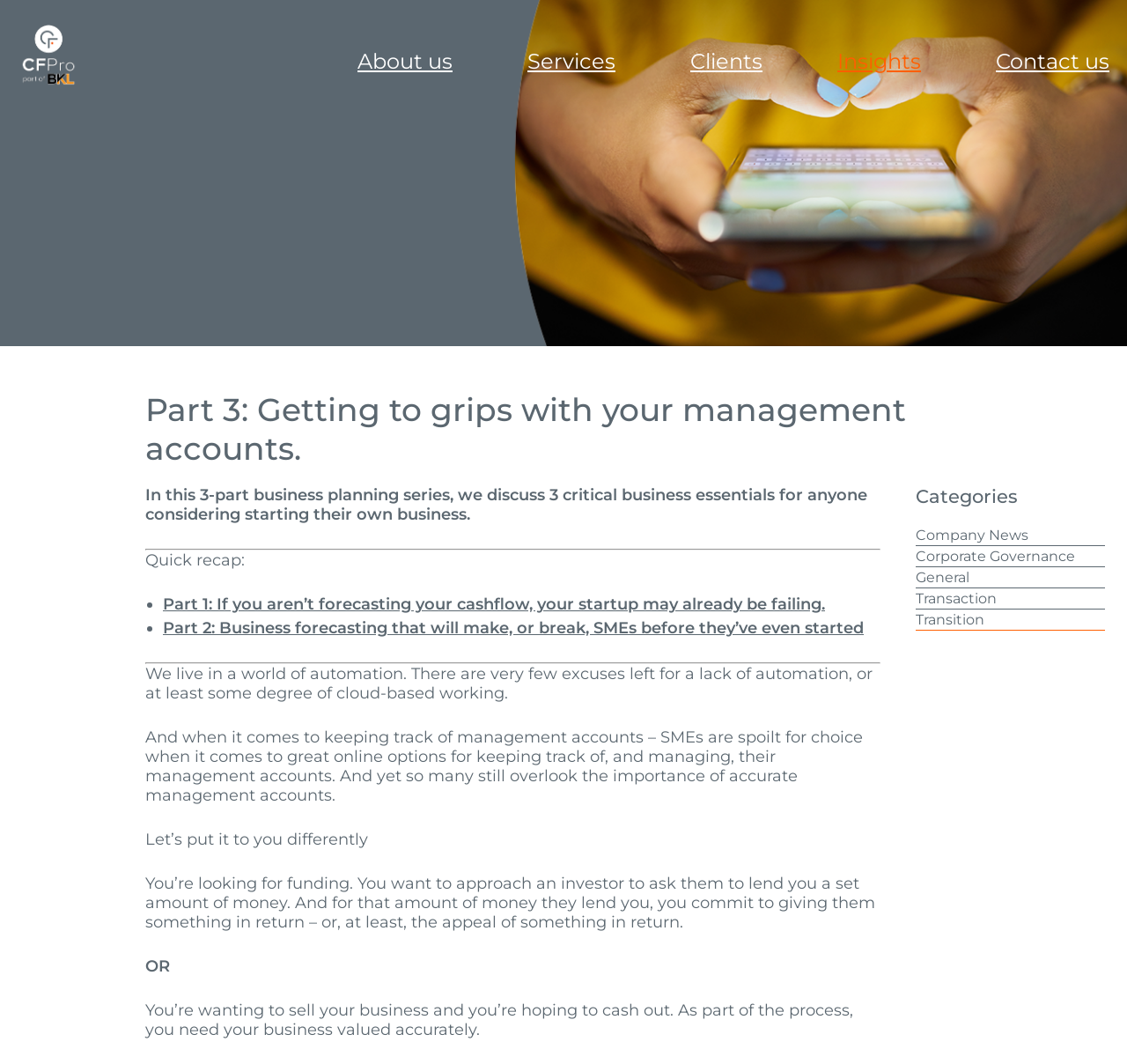Identify the coordinates of the bounding box for the element that must be clicked to accomplish the instruction: "Click the CFPro logo".

[0.016, 0.022, 0.188, 0.082]